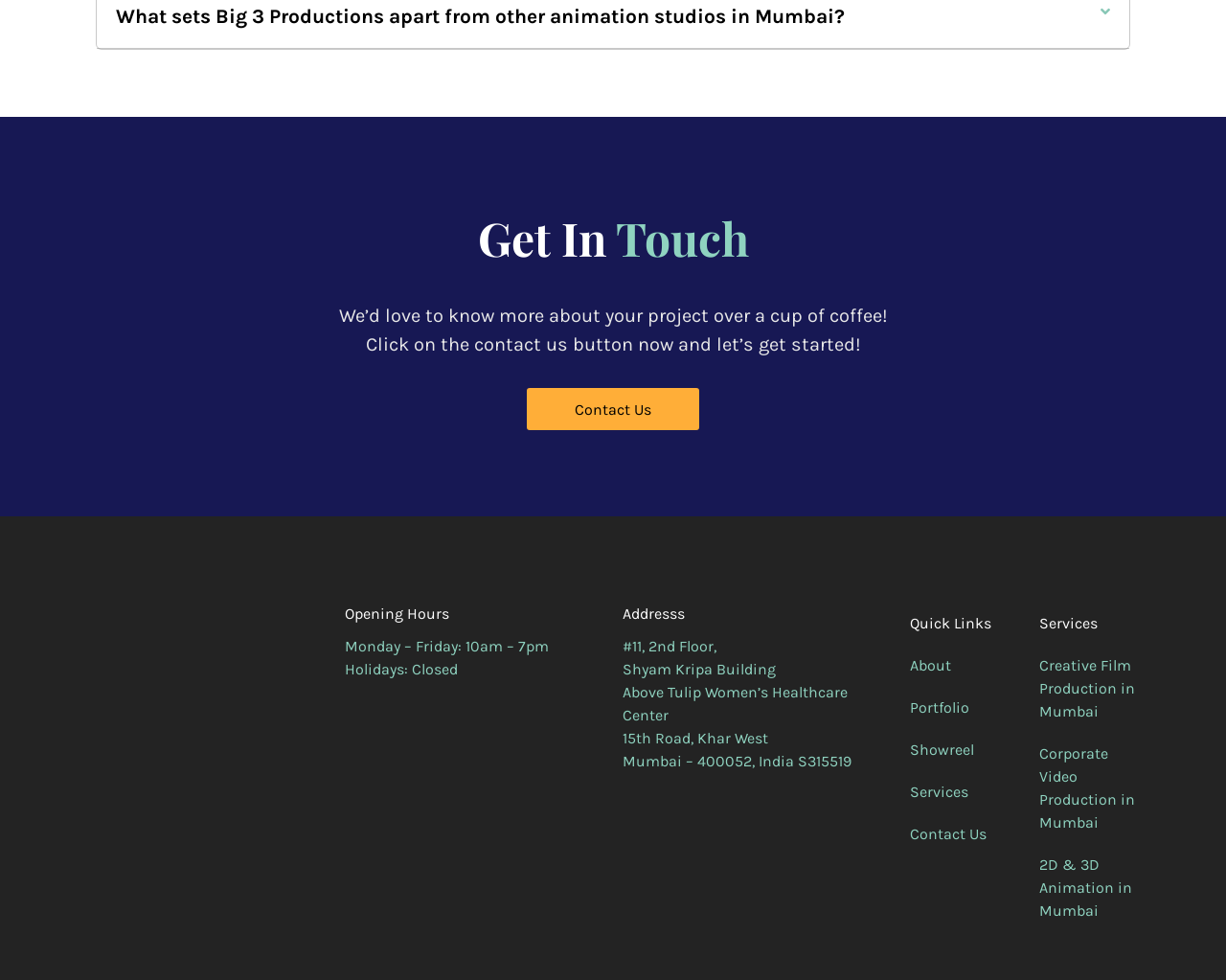What is the name of the animation studio?
Relying on the image, give a concise answer in one word or a brief phrase.

Big 3 Productions